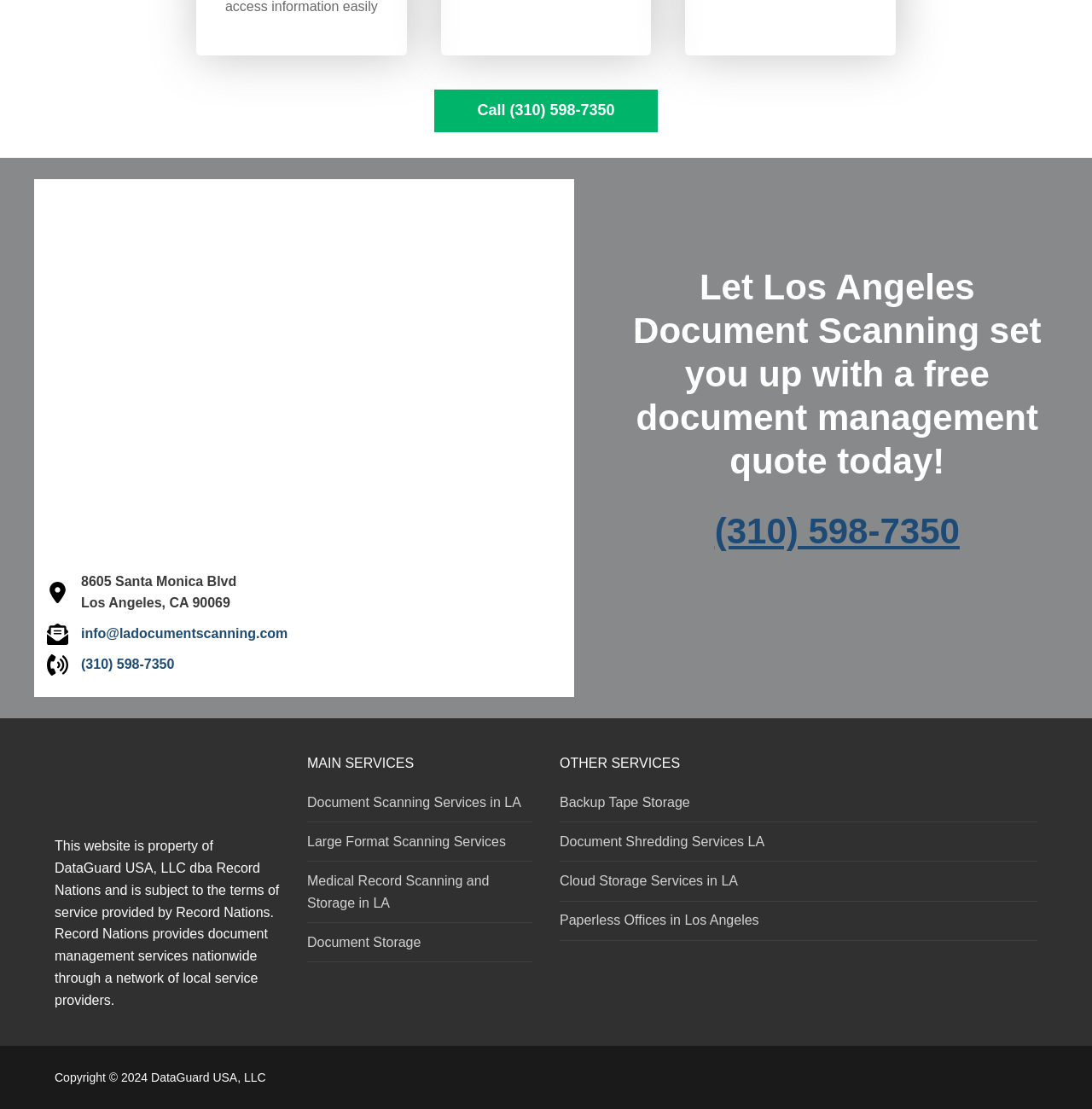Please analyze the image and provide a thorough answer to the question:
What services are offered under 'MAIN SERVICES'?

I found the services by looking at the links under the 'MAIN SERVICES' heading. There are four links, each corresponding to a different service: Document Scanning Services in LA, Large Format Scanning Services, Medical Record Scanning and Storage in LA, and Document Storage.